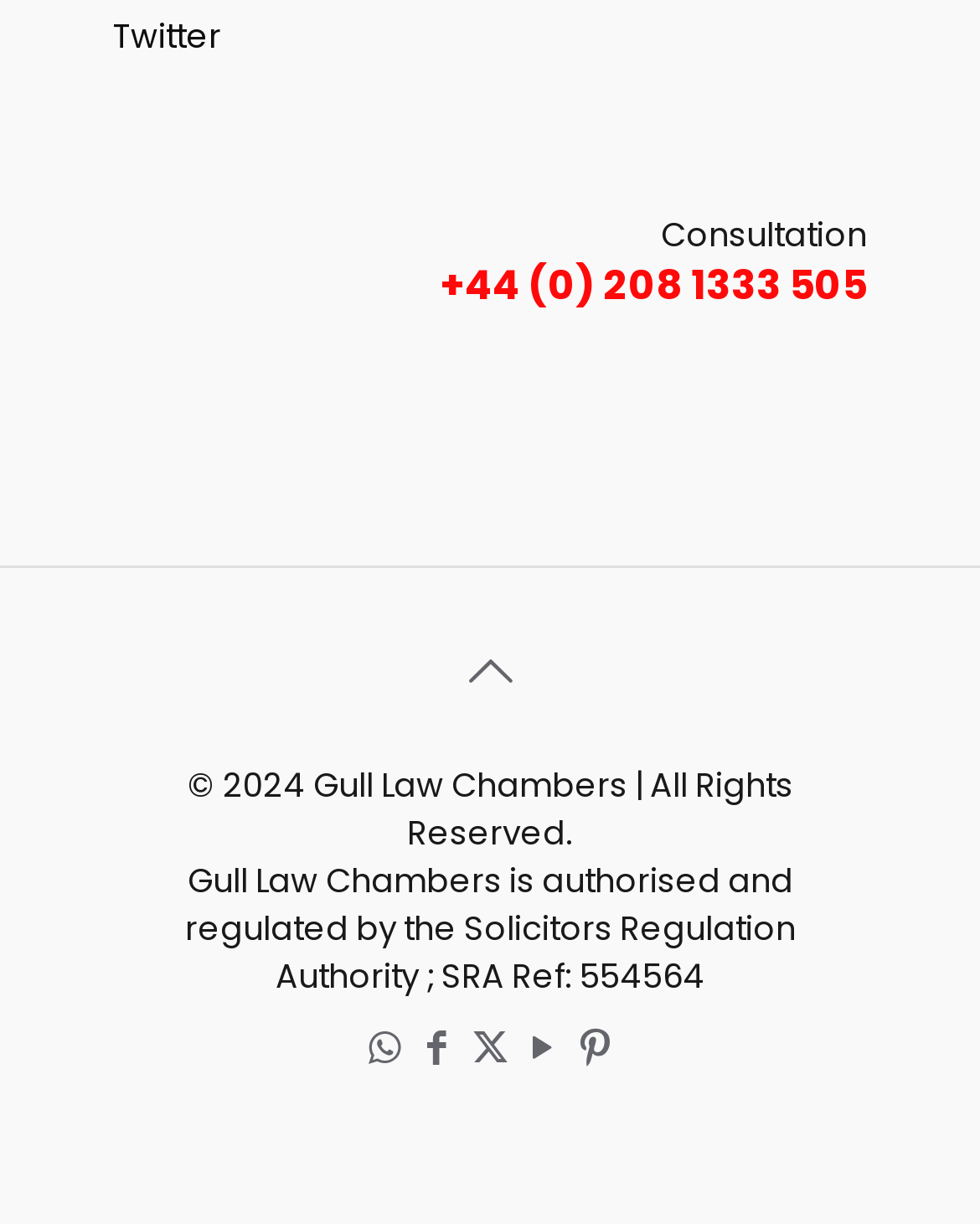Identify the bounding box coordinates of the specific part of the webpage to click to complete this instruction: "Call +44 (0) 208 1333 505".

[0.115, 0.211, 0.885, 0.257]